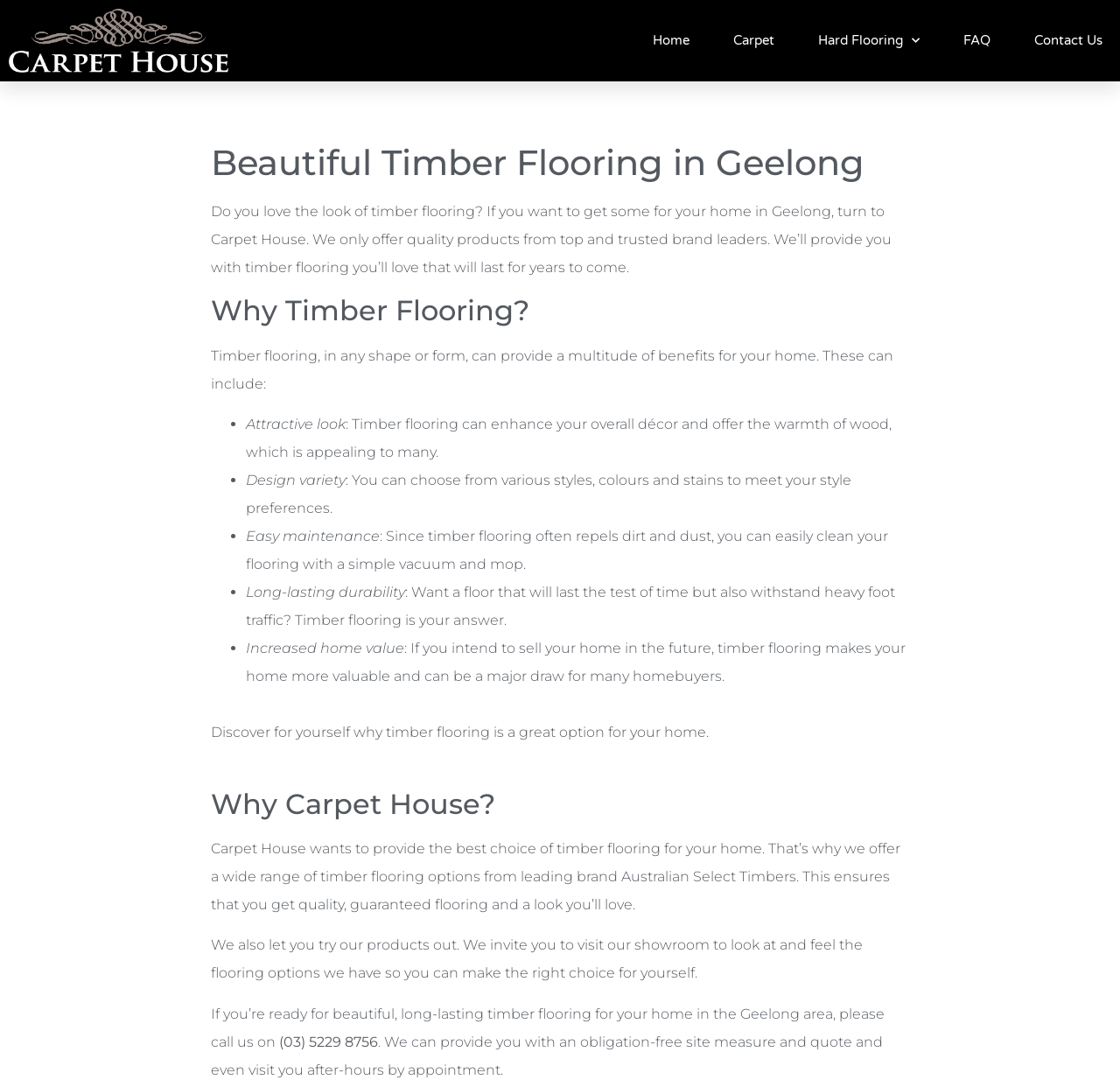Carefully examine the image and provide an in-depth answer to the question: What are the benefits of timber flooring?

The benefits of timber flooring are listed in the webpage as bullet points, including 'Attractive look', 'Design variety', 'Easy maintenance', 'Long-lasting durability', and 'Increased home value', each with a brief description.